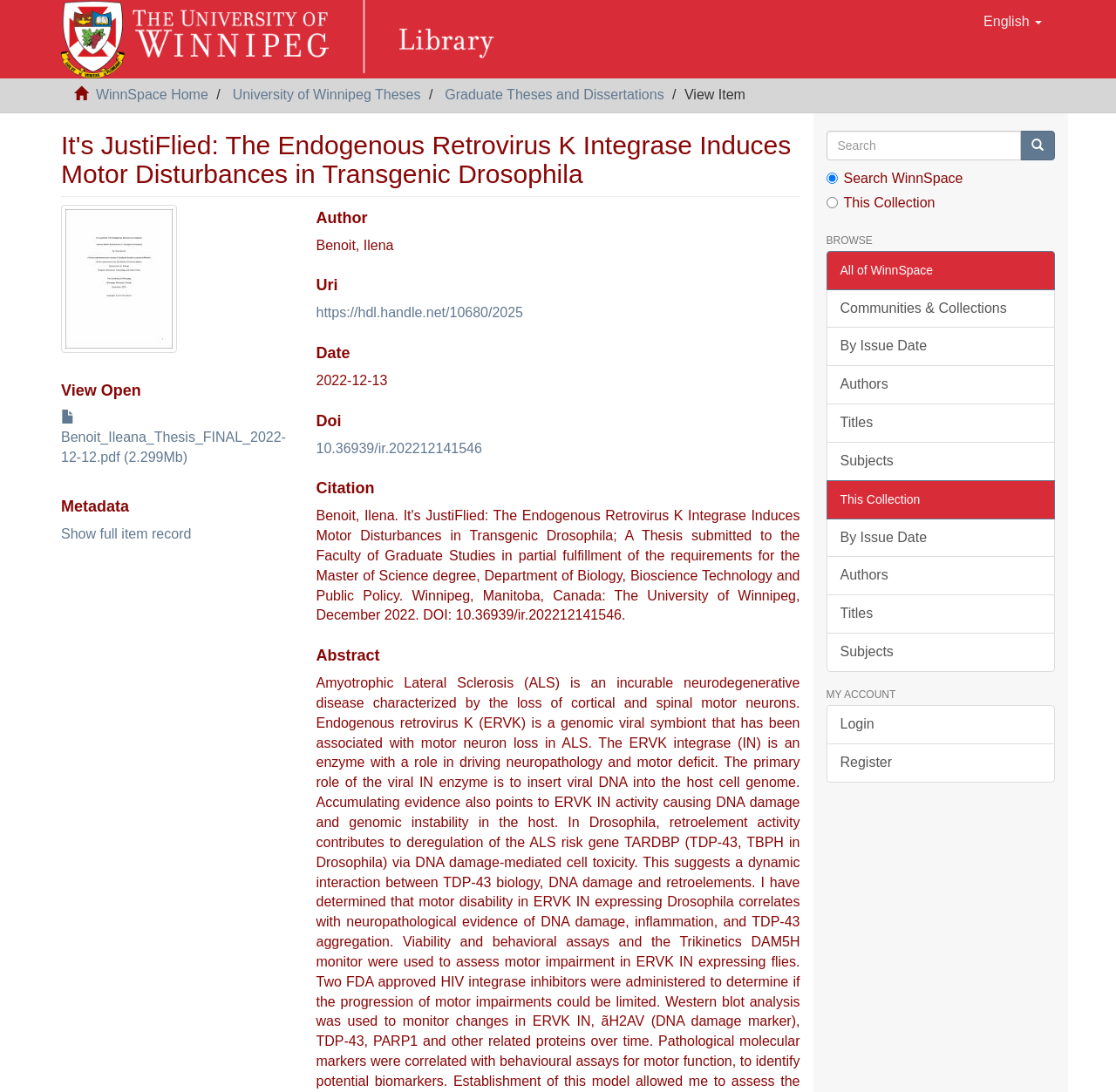What is the title of the thesis?
Based on the visual details in the image, please answer the question thoroughly.

The title of the thesis is 'It's JustiFlied: The Endogenous Retrovirus K Integrase Induces Motor Disturbances in Transgenic Drosophila' because it is mentioned as the heading on the webpage, and it is also the title of the PDF file 'Benoit_Ileana_Thesis_FINAL_2022-12-12.pdf'.